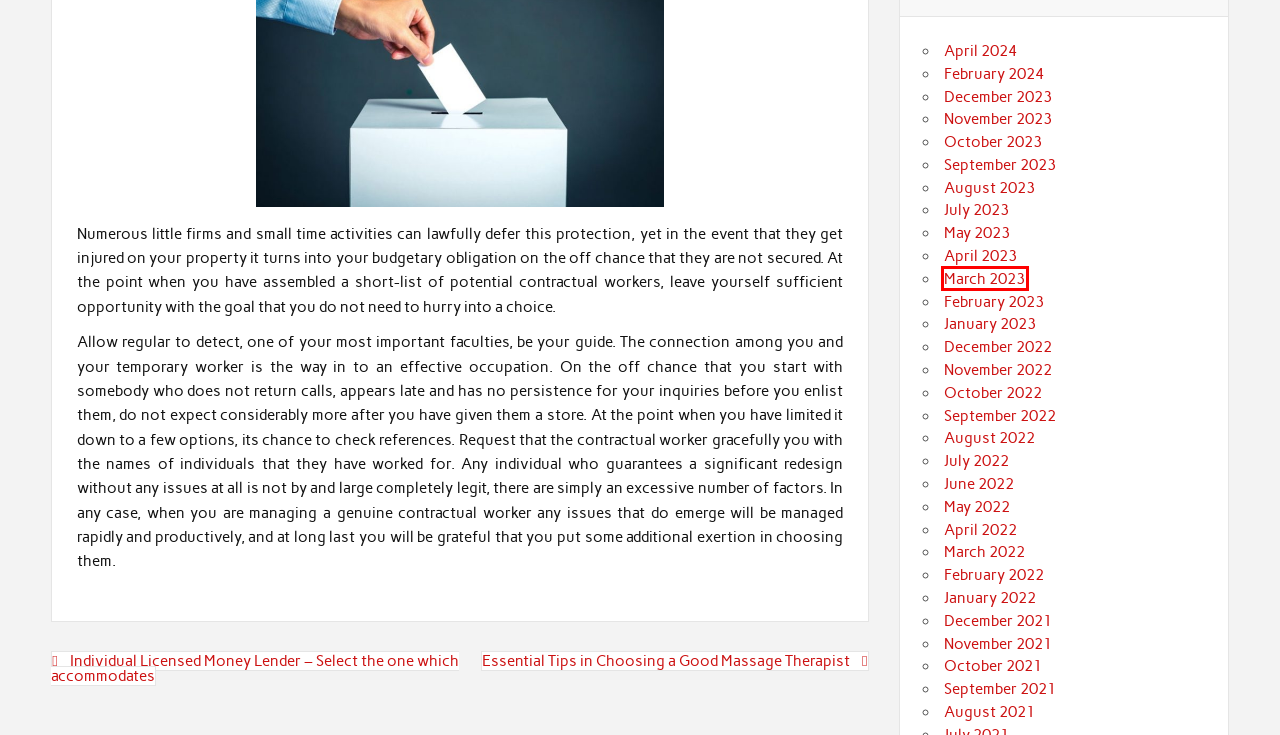Examine the screenshot of a webpage with a red bounding box around a specific UI element. Identify which webpage description best matches the new webpage that appears after clicking the element in the red bounding box. Here are the candidates:
A. August 2021 – Ulstergaa Writers
B. December 2023 – Ulstergaa Writers
C. March 2023 – Ulstergaa Writers
D. January 2023 – Ulstergaa Writers
E. October 2023 – Ulstergaa Writers
F. November 2022 – Ulstergaa Writers
G. July 2022 – Ulstergaa Writers
H. December 2021 – Ulstergaa Writers

C